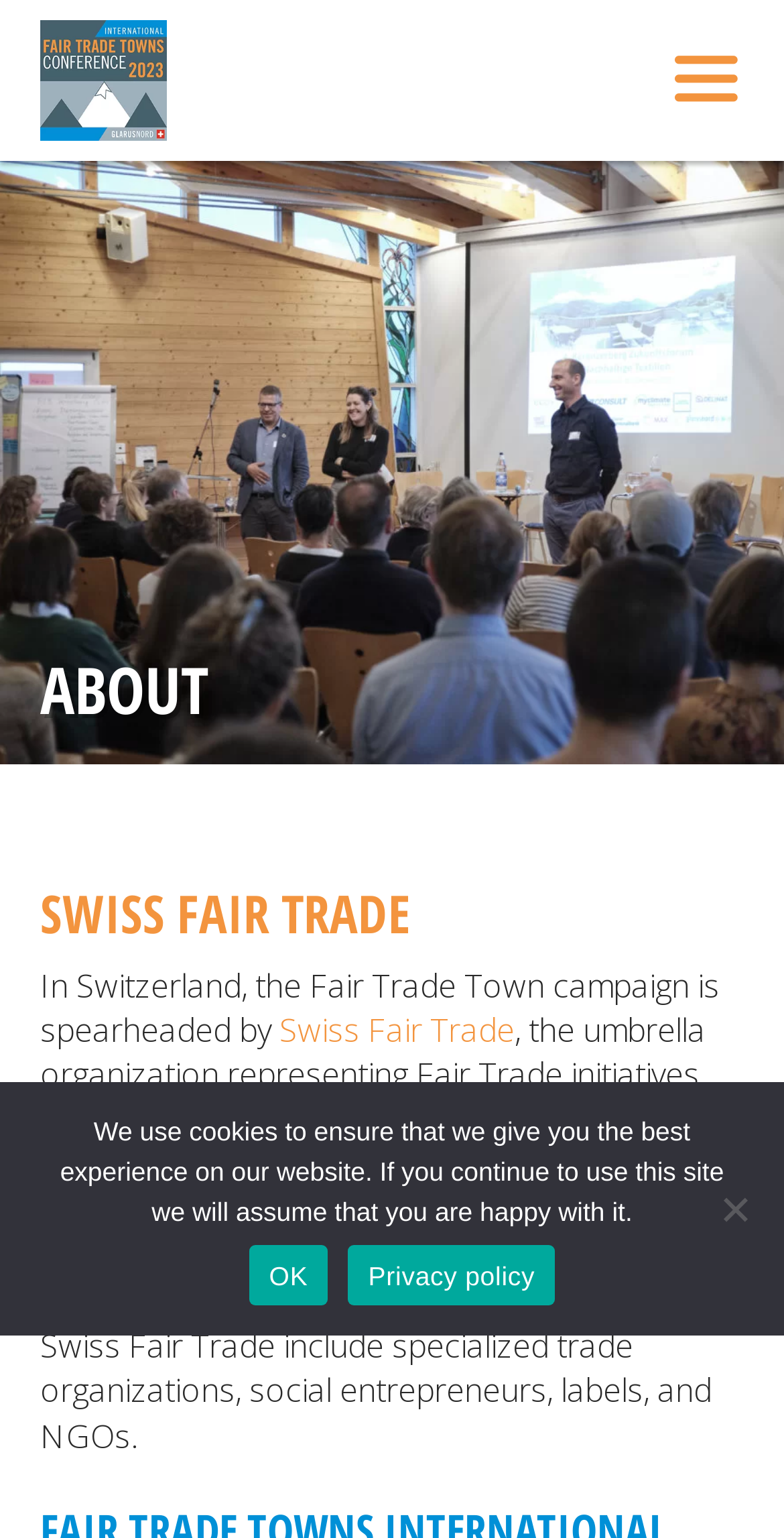Bounding box coordinates should be in the format (top-left x, top-left y, bottom-right x, bottom-right y) and all values should be floating point numbers between 0 and 1. Determine the bounding box coordinate for the UI element described as: Privacy policy

[0.444, 0.81, 0.708, 0.849]